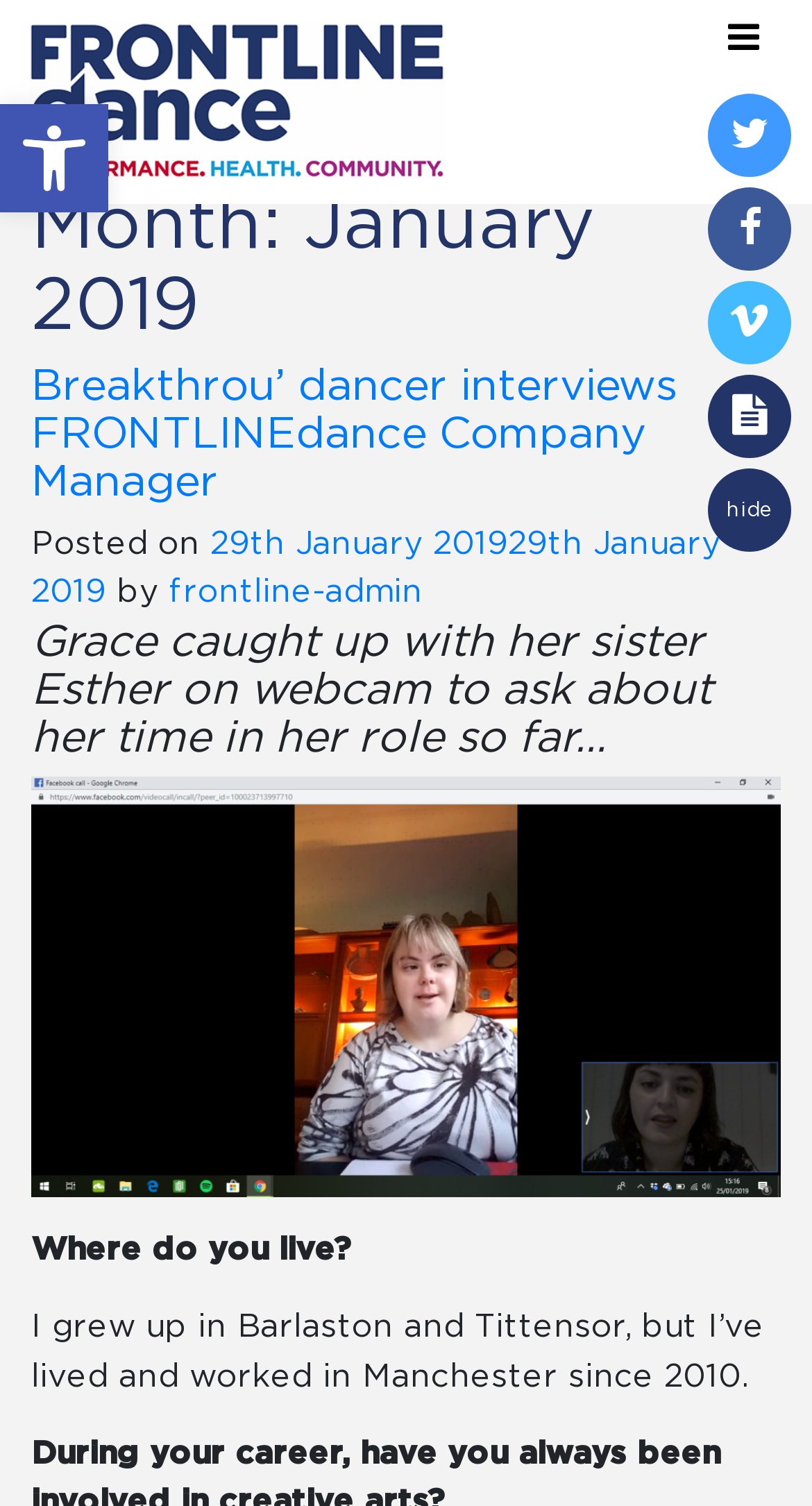Using the element description: "Open toolbar Accessibility Tools", determine the bounding box coordinates for the specified UI element. The coordinates should be four float numbers between 0 and 1, [left, top, right, bottom].

[0.0, 0.069, 0.133, 0.141]